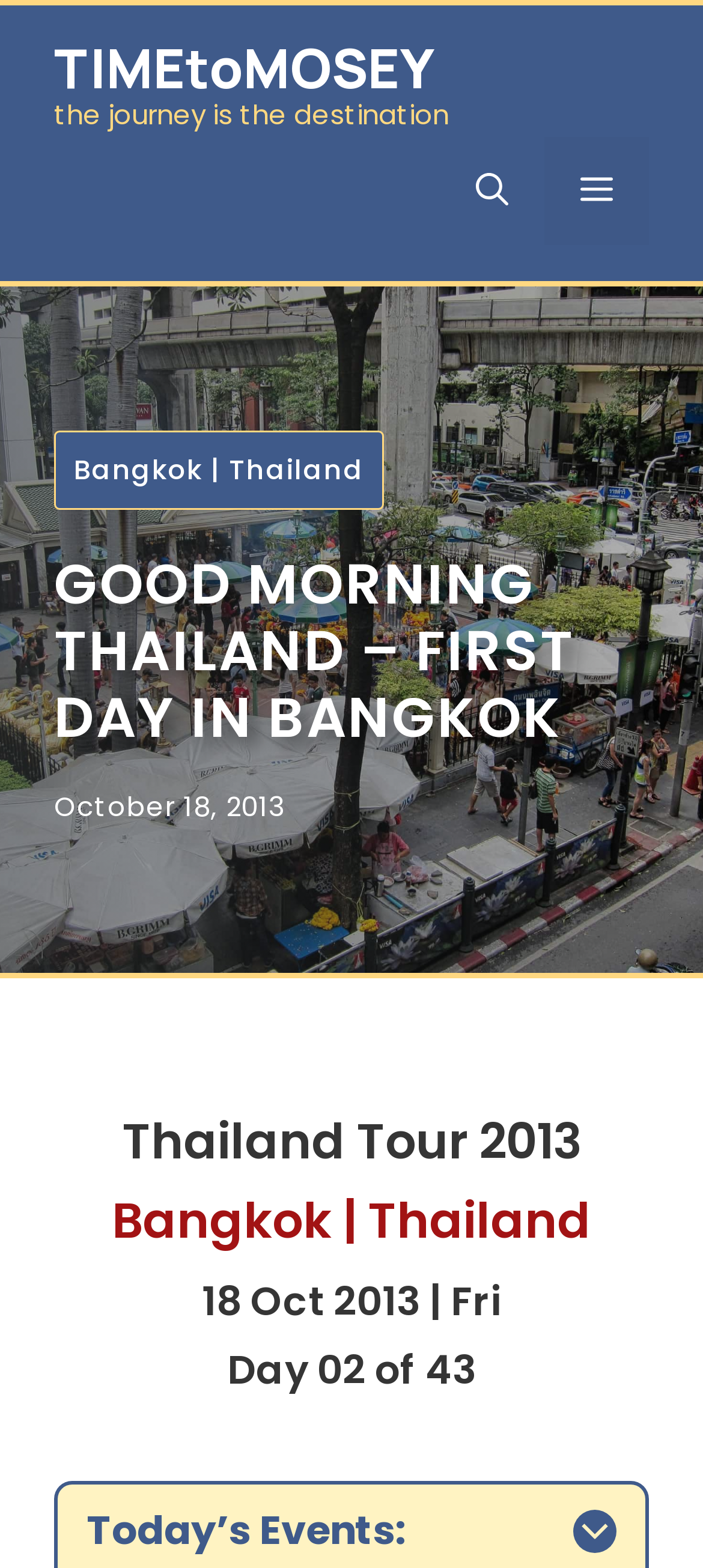Respond to the question below with a single word or phrase: What is the tour mentioned in the webpage?

Thailand Tour 2013